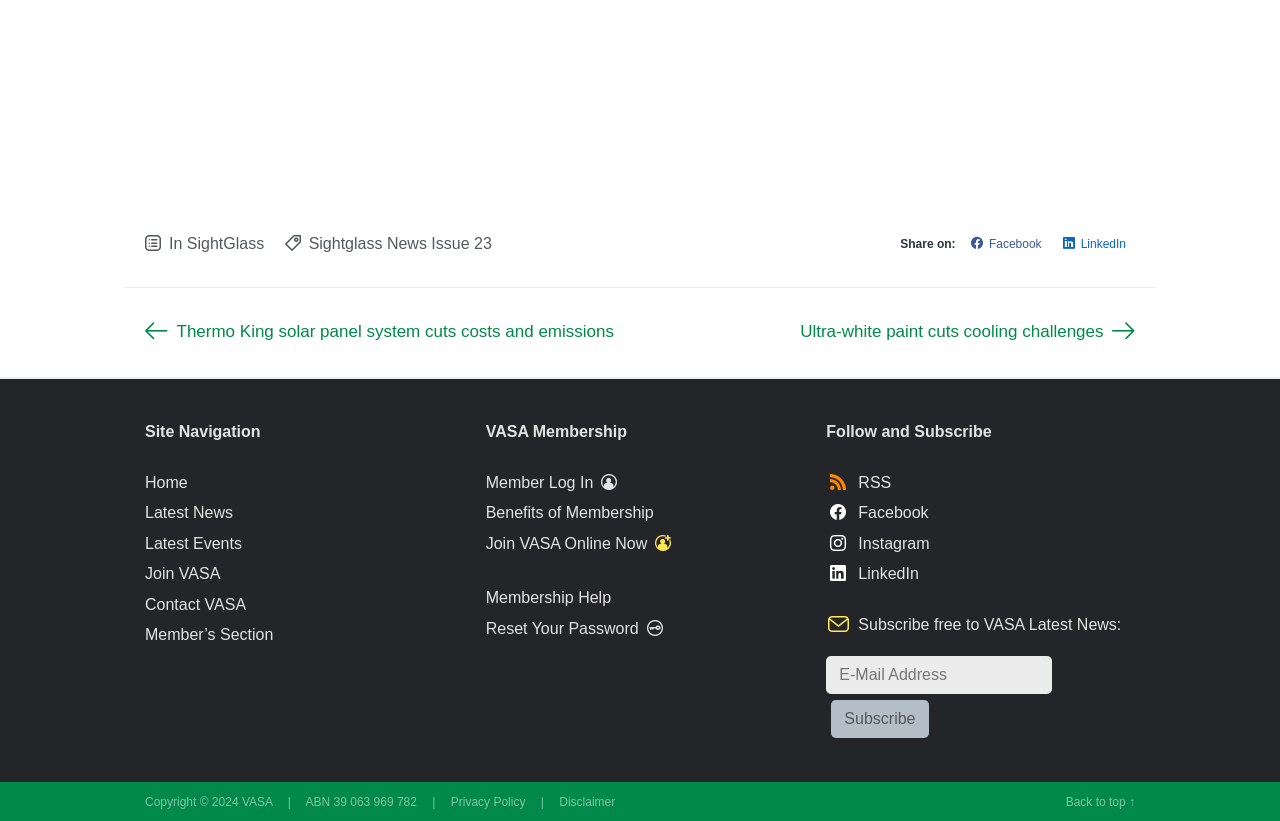Please find the bounding box coordinates of the section that needs to be clicked to achieve this instruction: "Subscribe to VASA Latest News".

[0.649, 0.853, 0.725, 0.899]